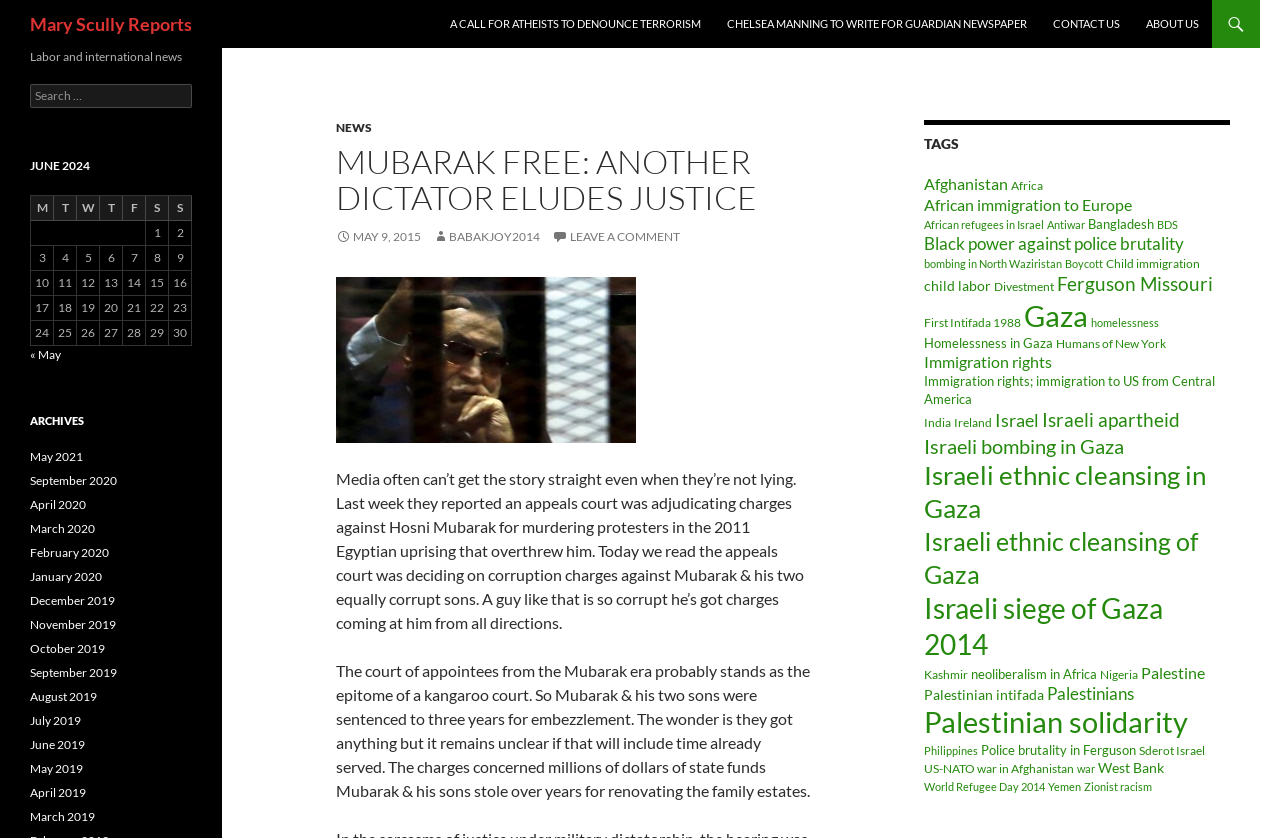Bounding box coordinates should be in the format (top-left x, top-left y, bottom-right x, bottom-right y) and all values should be floating point numbers between 0 and 1. Determine the bounding box coordinate for the UI element described as: Divestment

[0.777, 0.333, 0.823, 0.351]